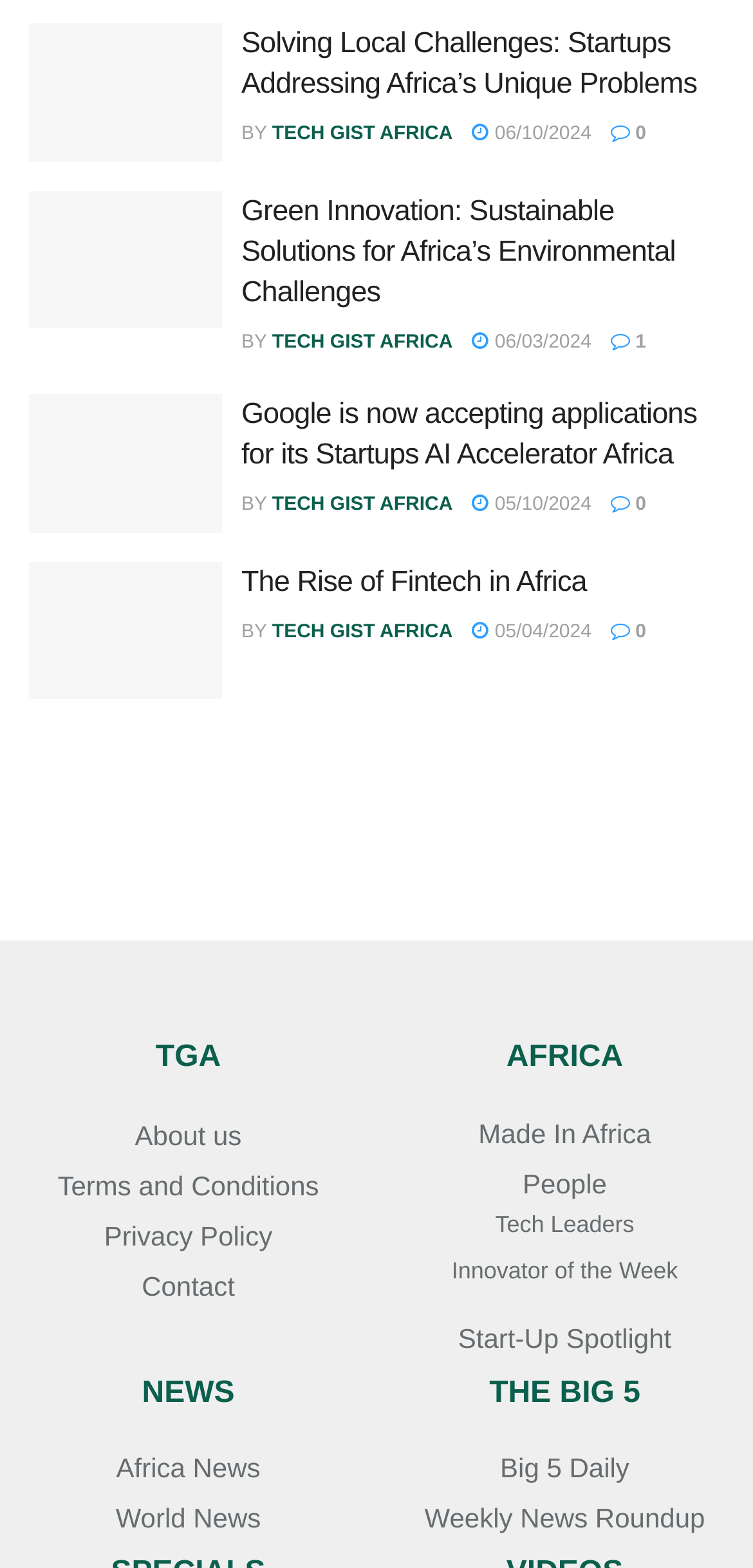What is the category of the section with the heading 'AFRICA'? Based on the screenshot, please respond with a single word or phrase.

News